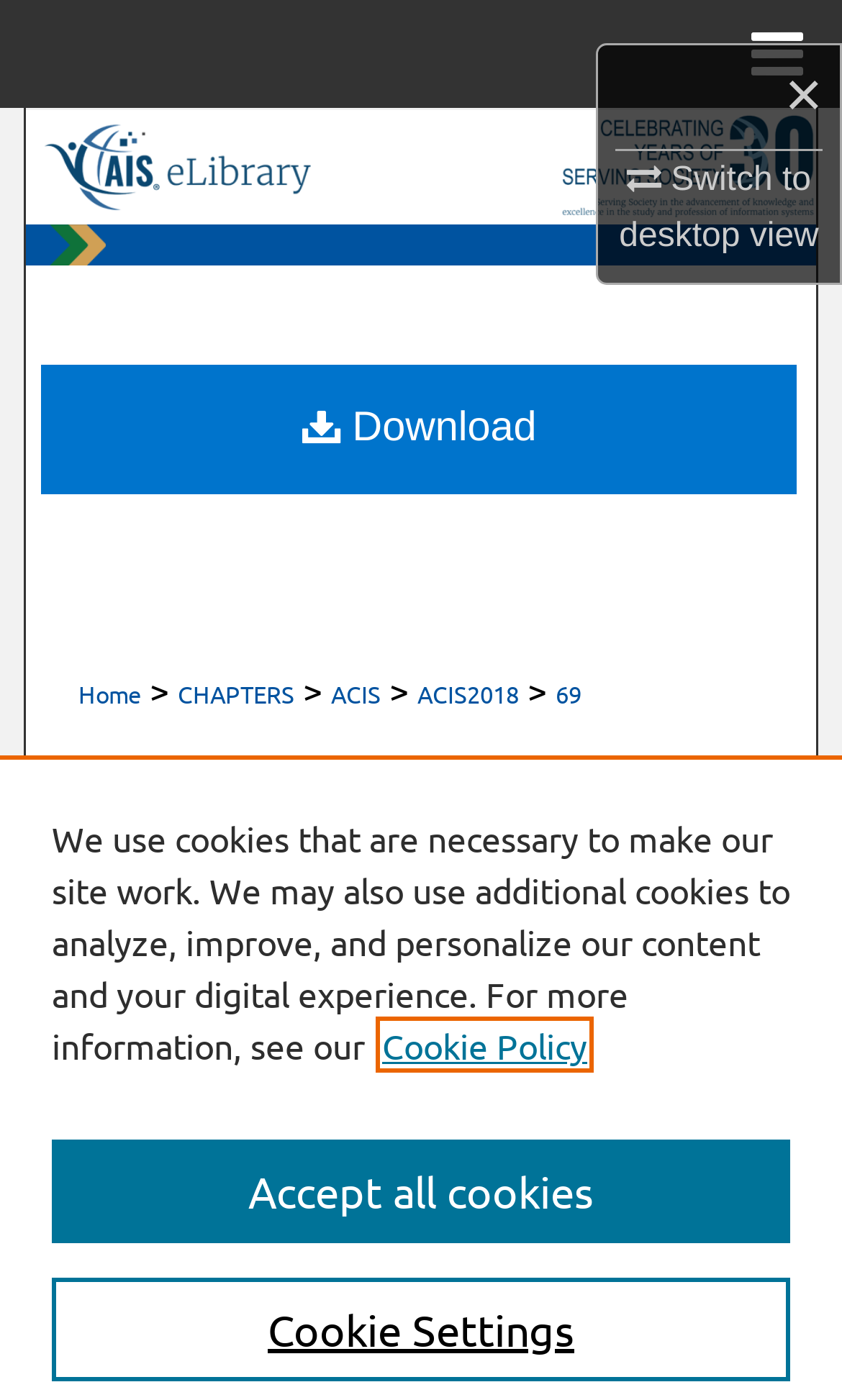Respond to the question below with a single word or phrase:
What is the topic of the case studies?

Telehealth Adoption